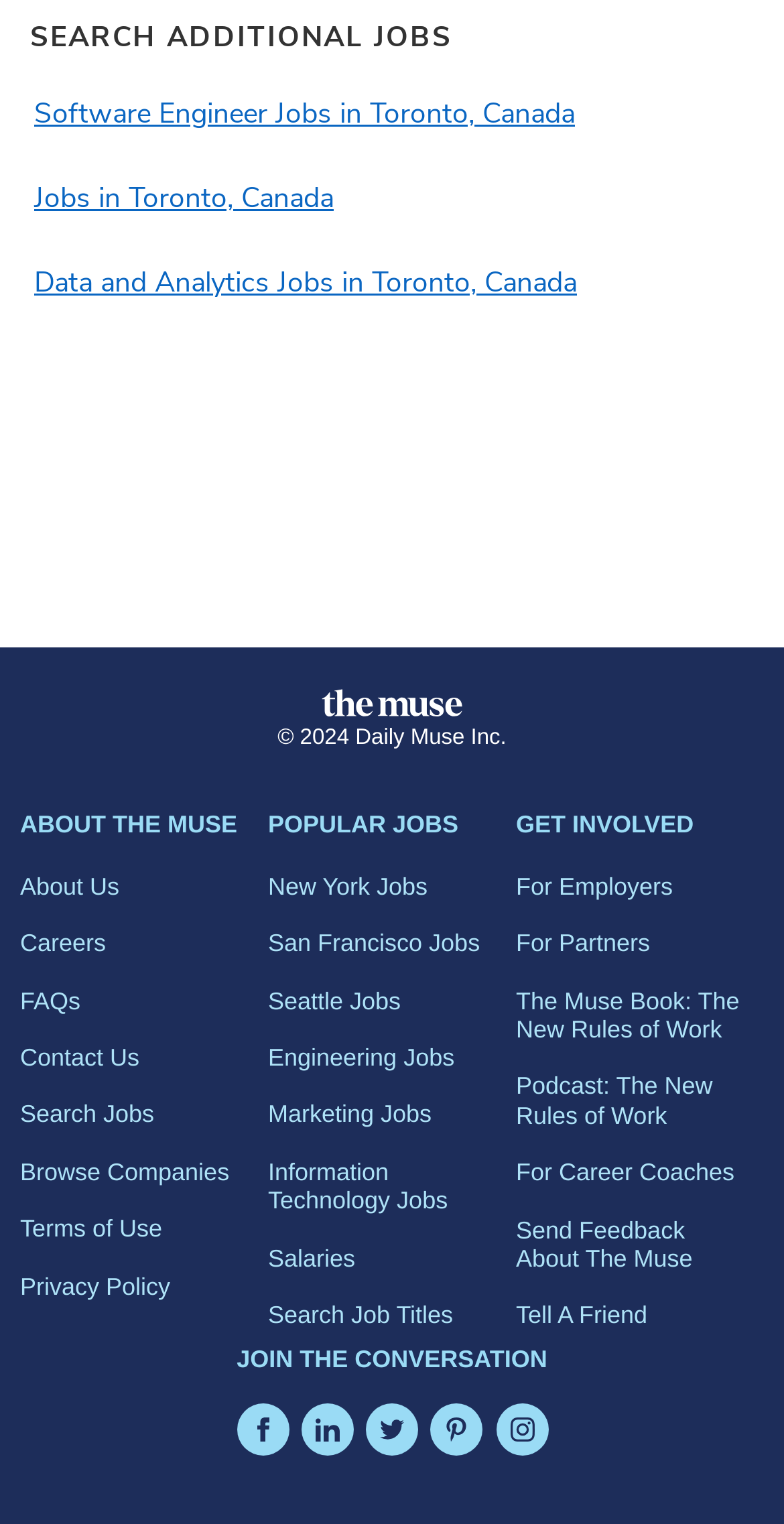What social media platforms are available for users to join the conversation?
Using the image as a reference, give a one-word or short phrase answer.

Facebook, LinkedIn, Twitter, Pinterest, Instagram